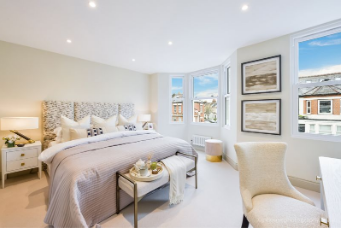What is the atmosphere of the bedroom?
Answer the question with a single word or phrase derived from the image.

Inviting and serene